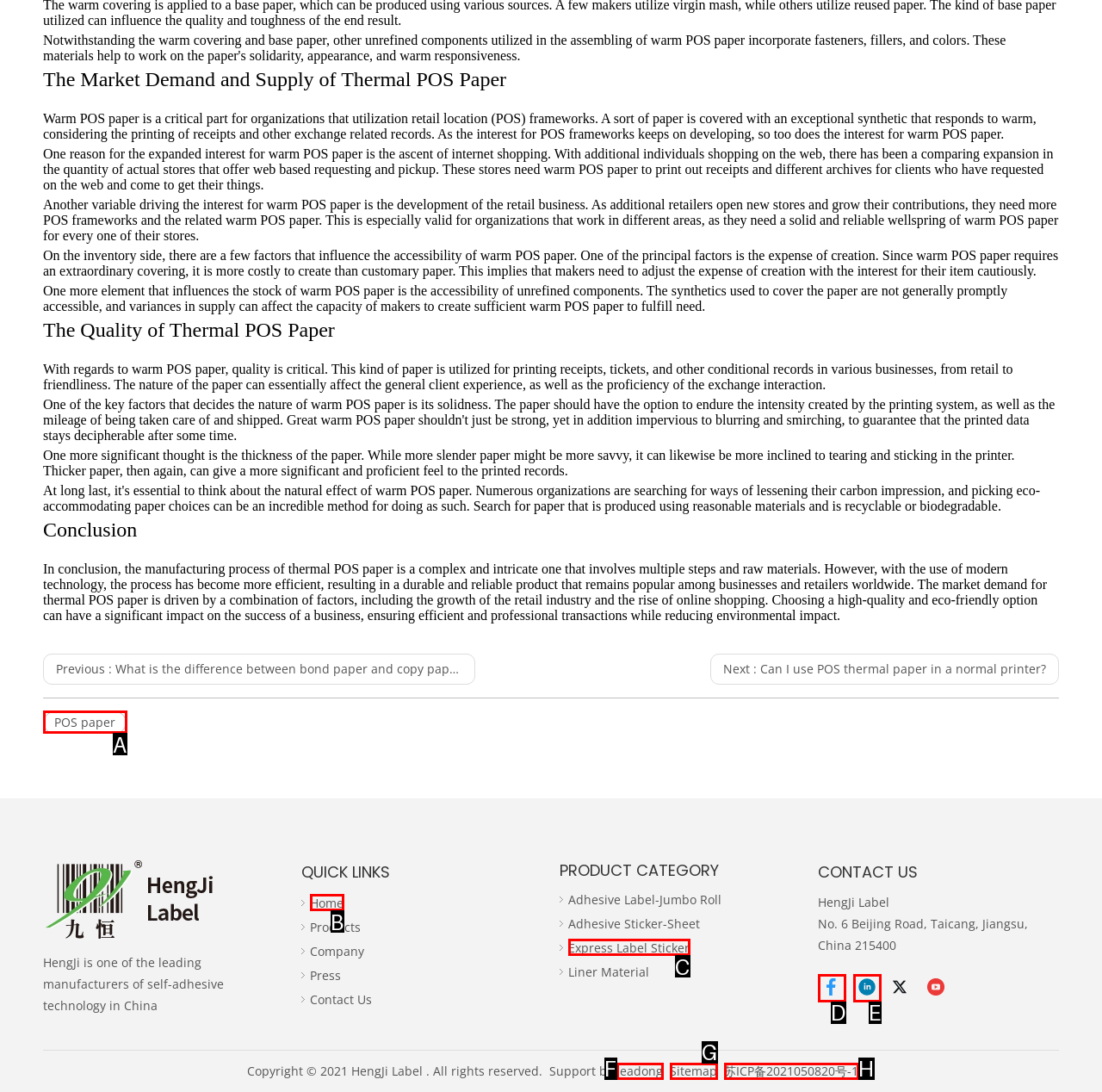From the options shown, which one fits the description: leadong? Respond with the appropriate letter.

F